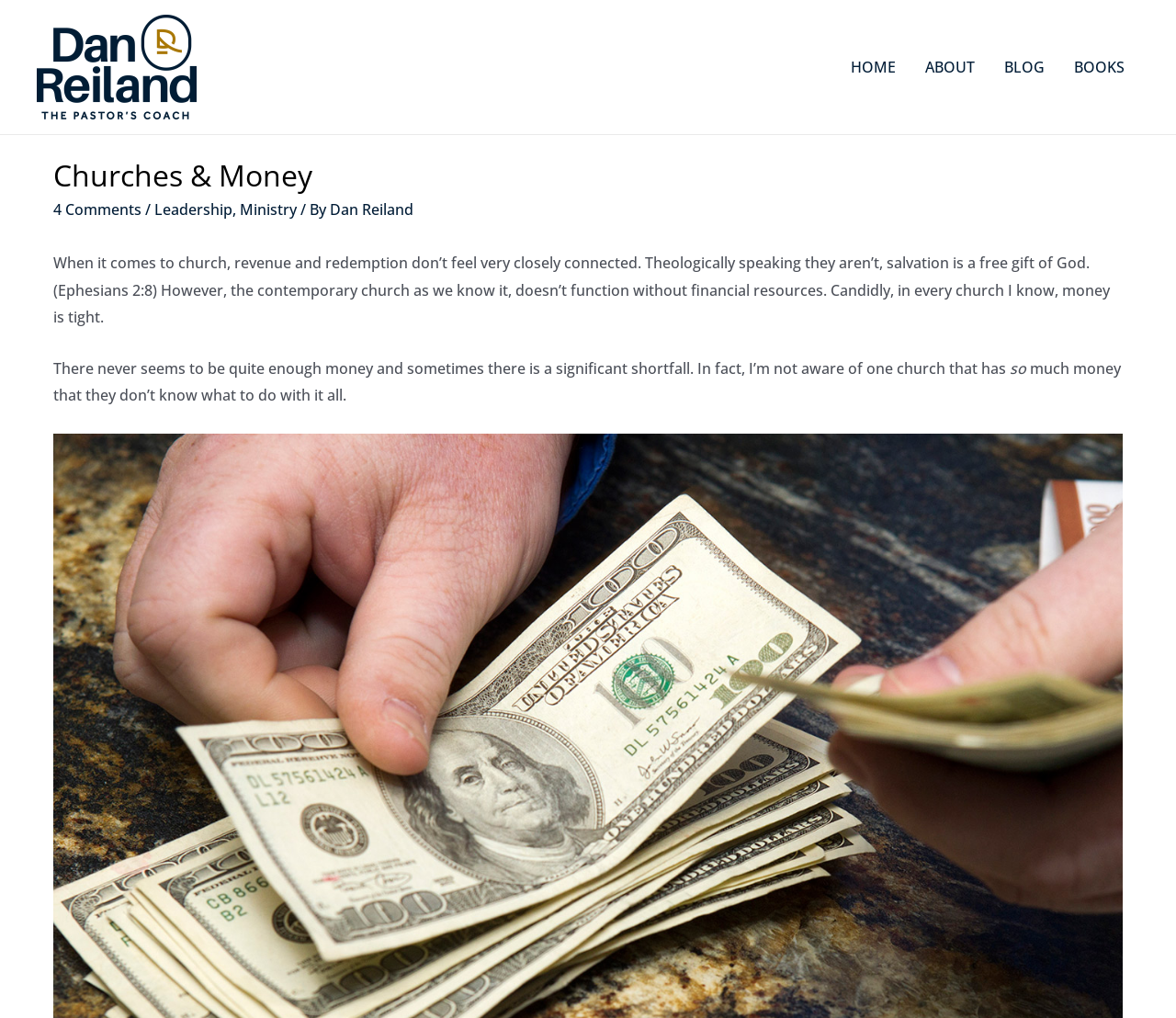Answer the question using only one word or a concise phrase: How many comments are there on this article?

4